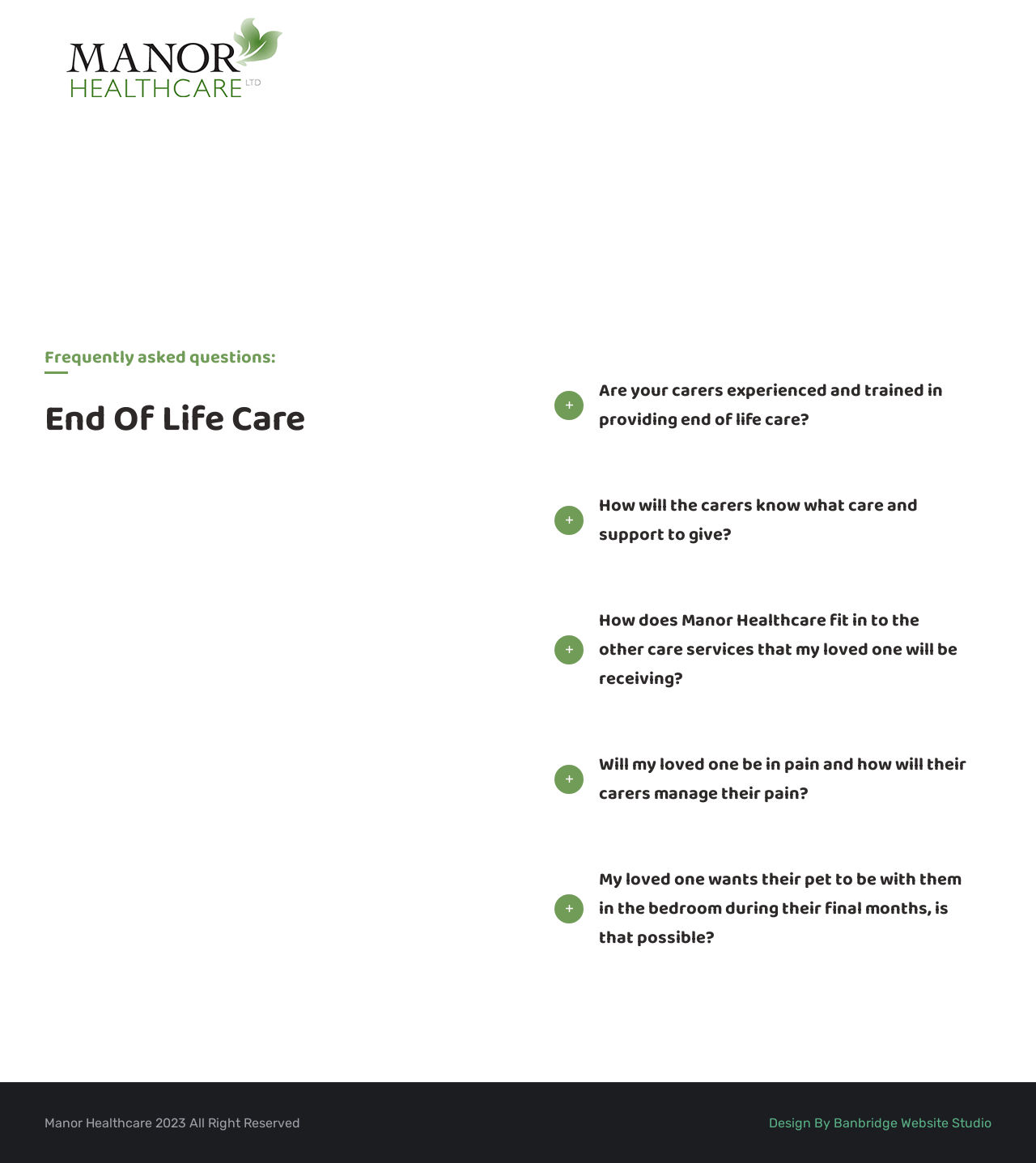Given the description of a UI element: "Design By Banbridge Website Studio", identify the bounding box coordinates of the matching element in the webpage screenshot.

[0.742, 0.959, 0.957, 0.972]